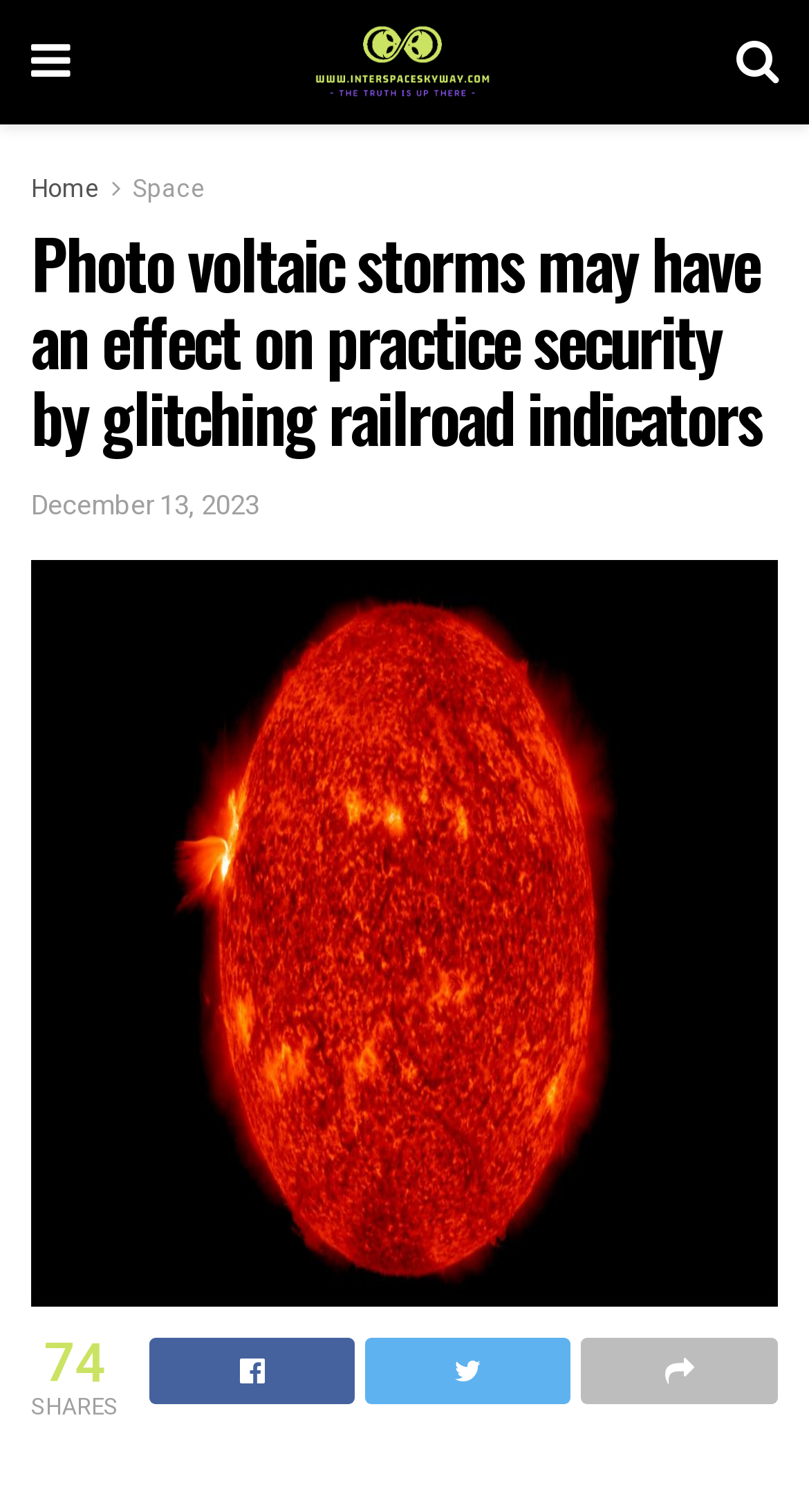Based on the element description News & Alerts & Updates, identify the bounding box coordinates for the UI element. The coordinates should be in the format (top-left x, top-left y, bottom-right x, bottom-right y) and within the 0 to 1 range.

None